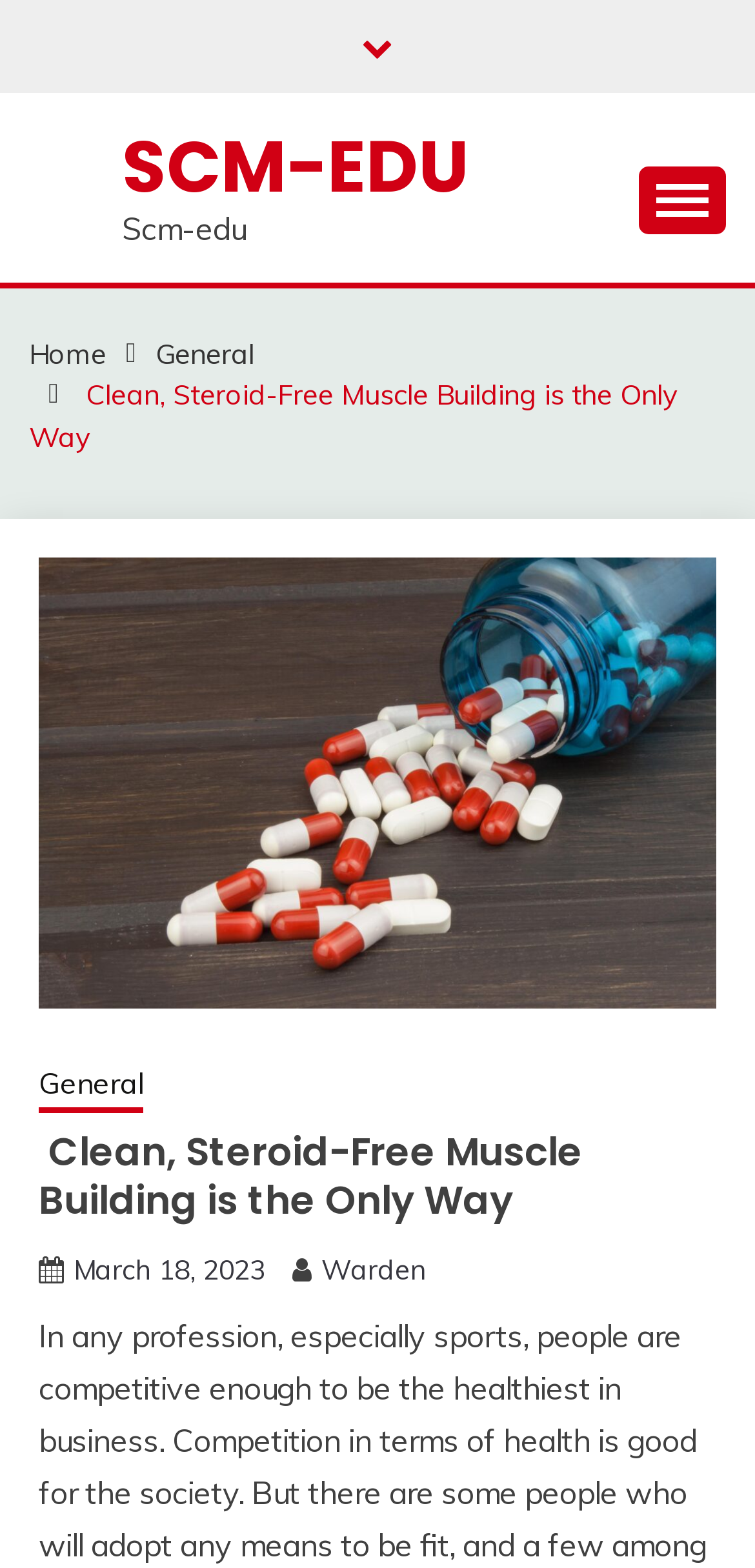Provide your answer to the question using just one word or phrase: What is the date of the current page?

March 18, 2023